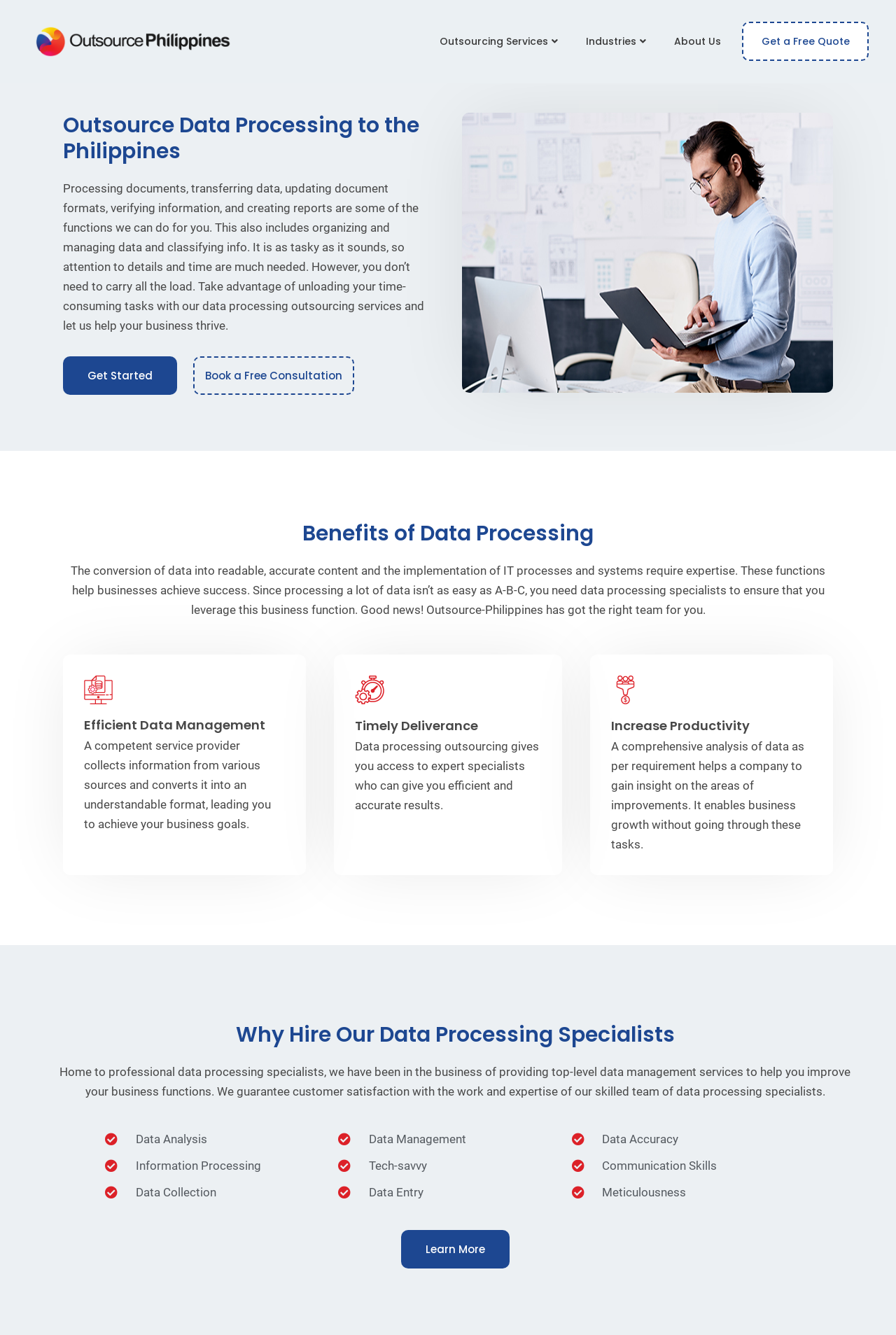Answer the following query with a single word or phrase:
How many benefits of data processing are mentioned?

Three